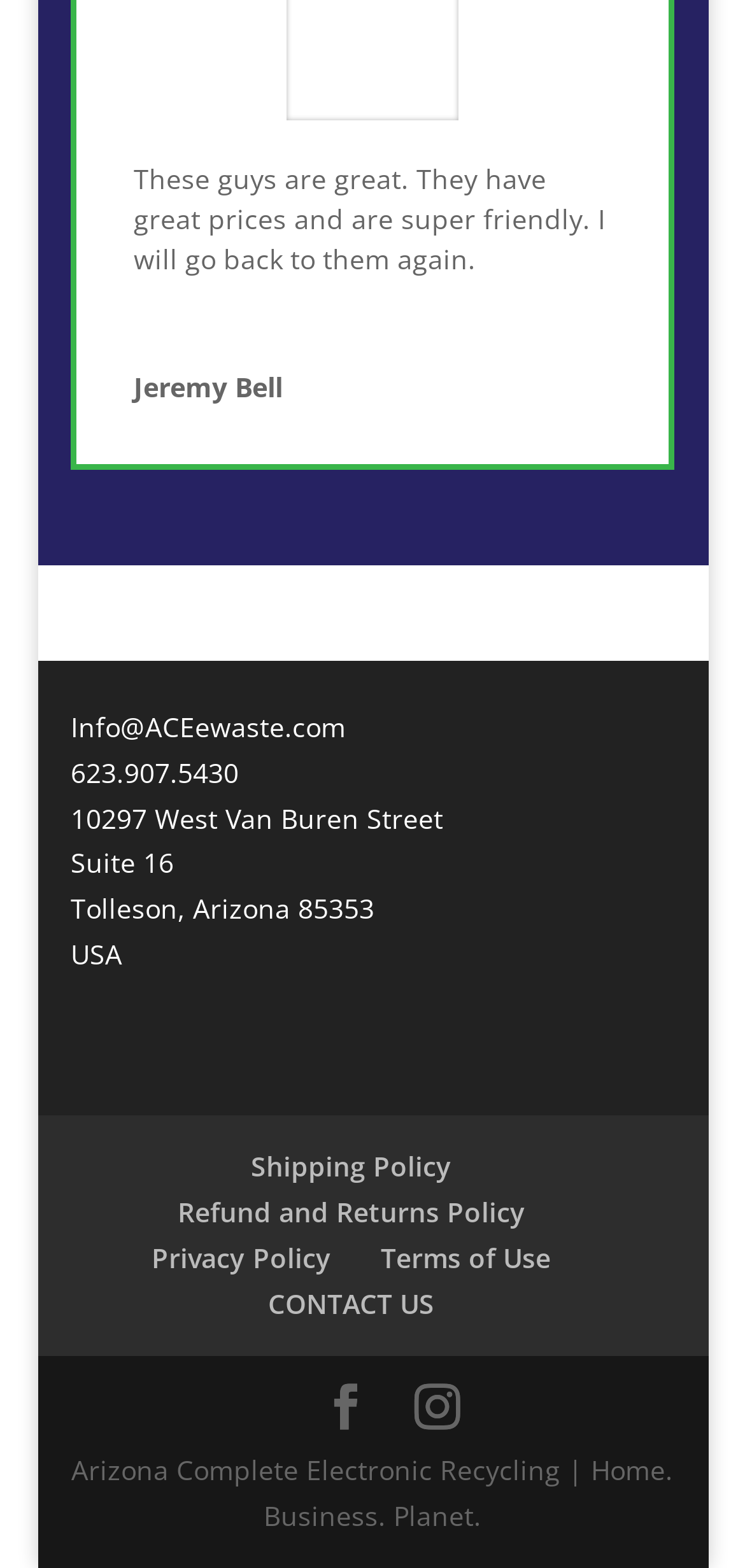Can you give a comprehensive explanation to the question given the content of the image?
What is the company's physical address?

I found the company's physical address by looking at the contact information section at the bottom of the webpage, where it is listed as '10297 West Van Buren Street Suite 16 Tolleson, Arizona 85353 USA'.